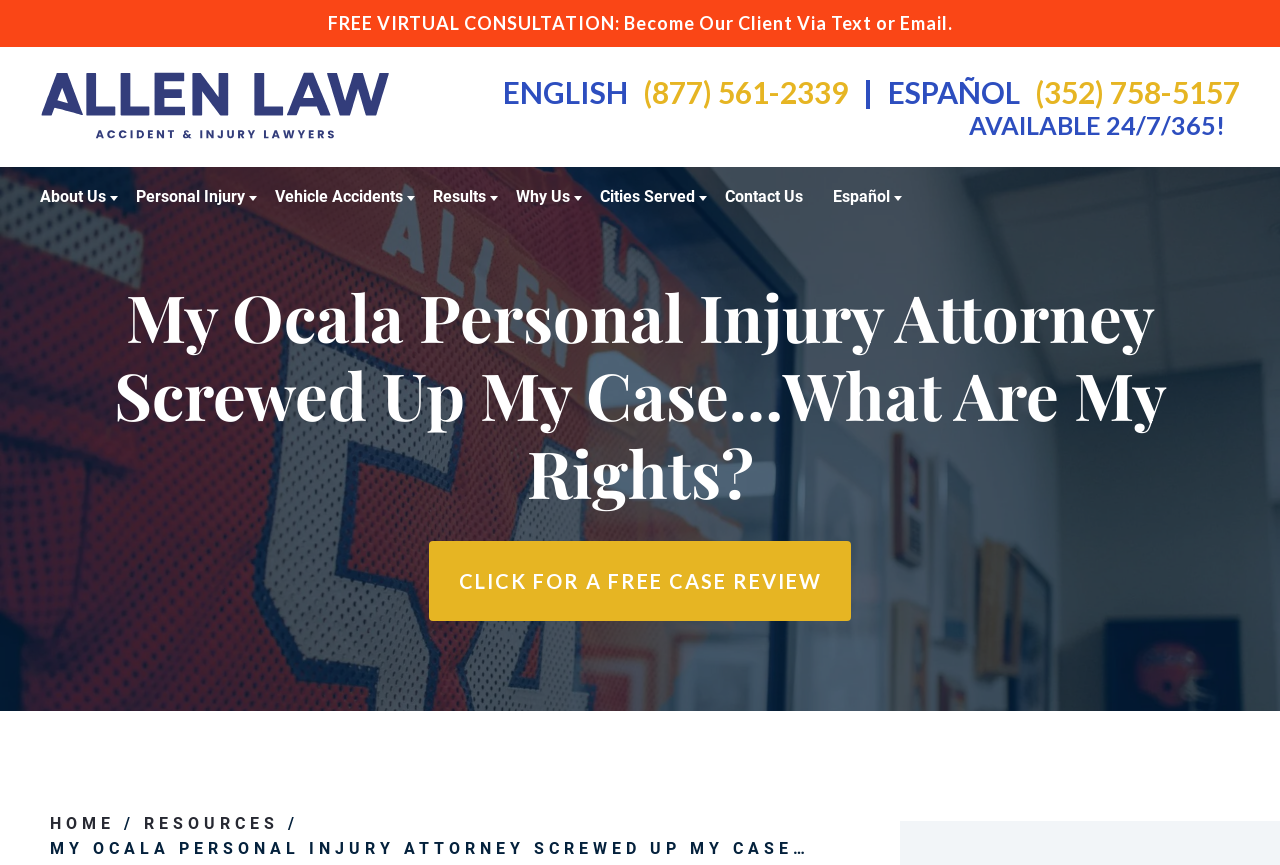Determine the bounding box coordinates for the area that needs to be clicked to fulfill this task: "Click for a free case review". The coordinates must be given as four float numbers between 0 and 1, i.e., [left, top, right, bottom].

[0.335, 0.625, 0.665, 0.718]